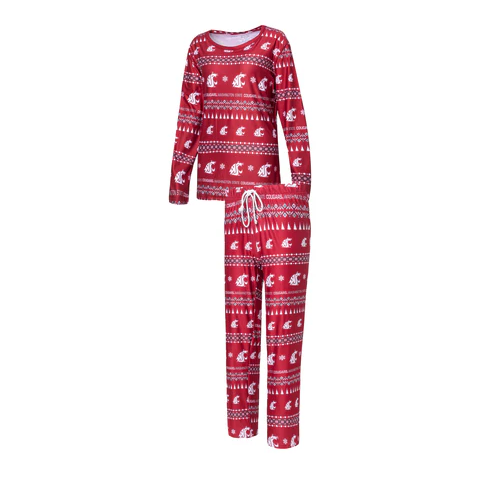What is the purpose of the drawstring on the pants?
Give a comprehensive and detailed explanation for the question.

According to the caption, the pants come with an elastic waistband and a drawstring, which suggests that the drawstring is intended to provide an adjustable fit for the wearer.